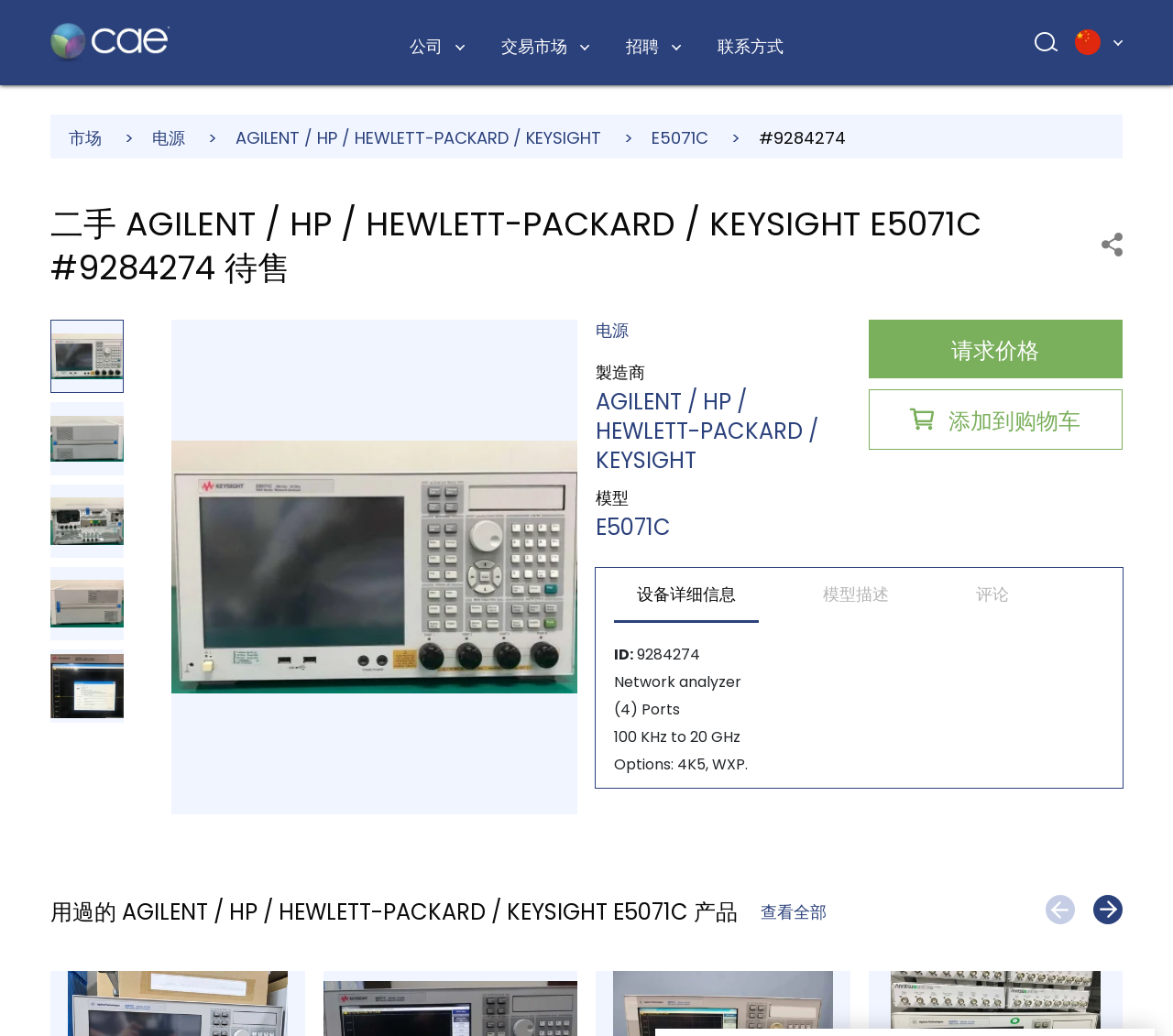Provide a thorough and detailed response to the question by examining the image: 
What is the model of the product?

I found the model of the product by looking at the breadcrumb navigation, which shows the hierarchy of categories, and the last category is 'E5071C'. This suggests that the product model is E5071C.